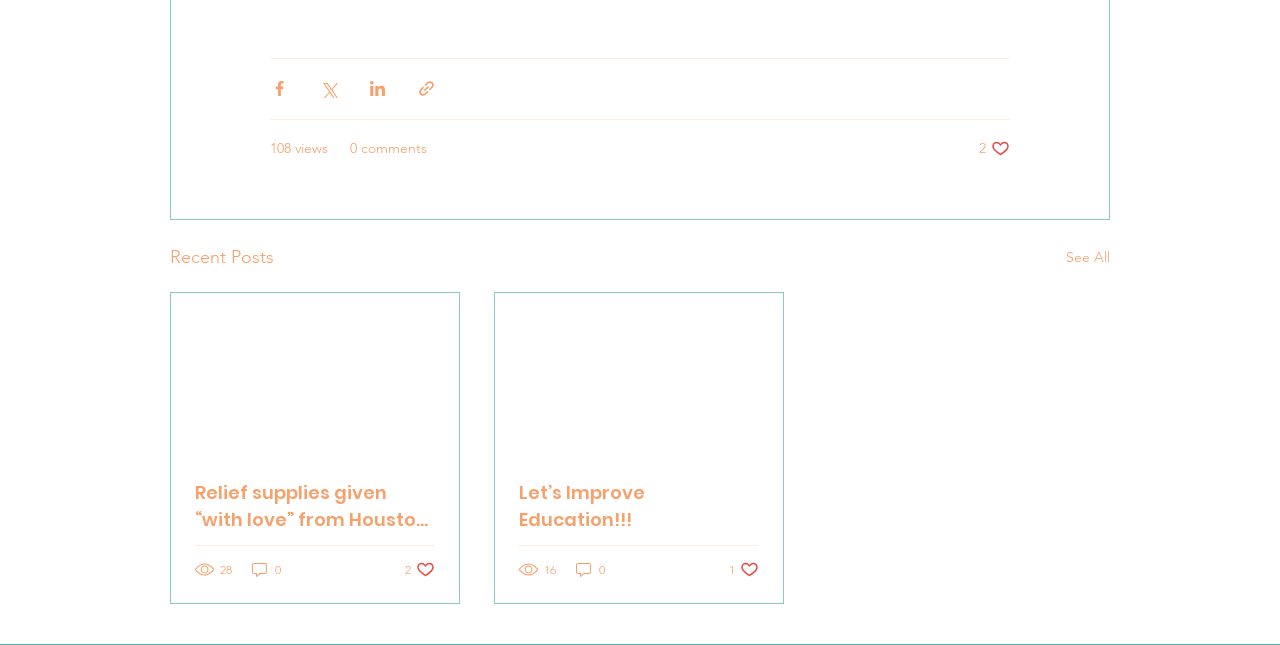Find the UI element described as: "See All" and predict its bounding box coordinates. Ensure the coordinates are four float numbers between 0 and 1, [left, top, right, bottom].

[0.833, 0.376, 0.867, 0.421]